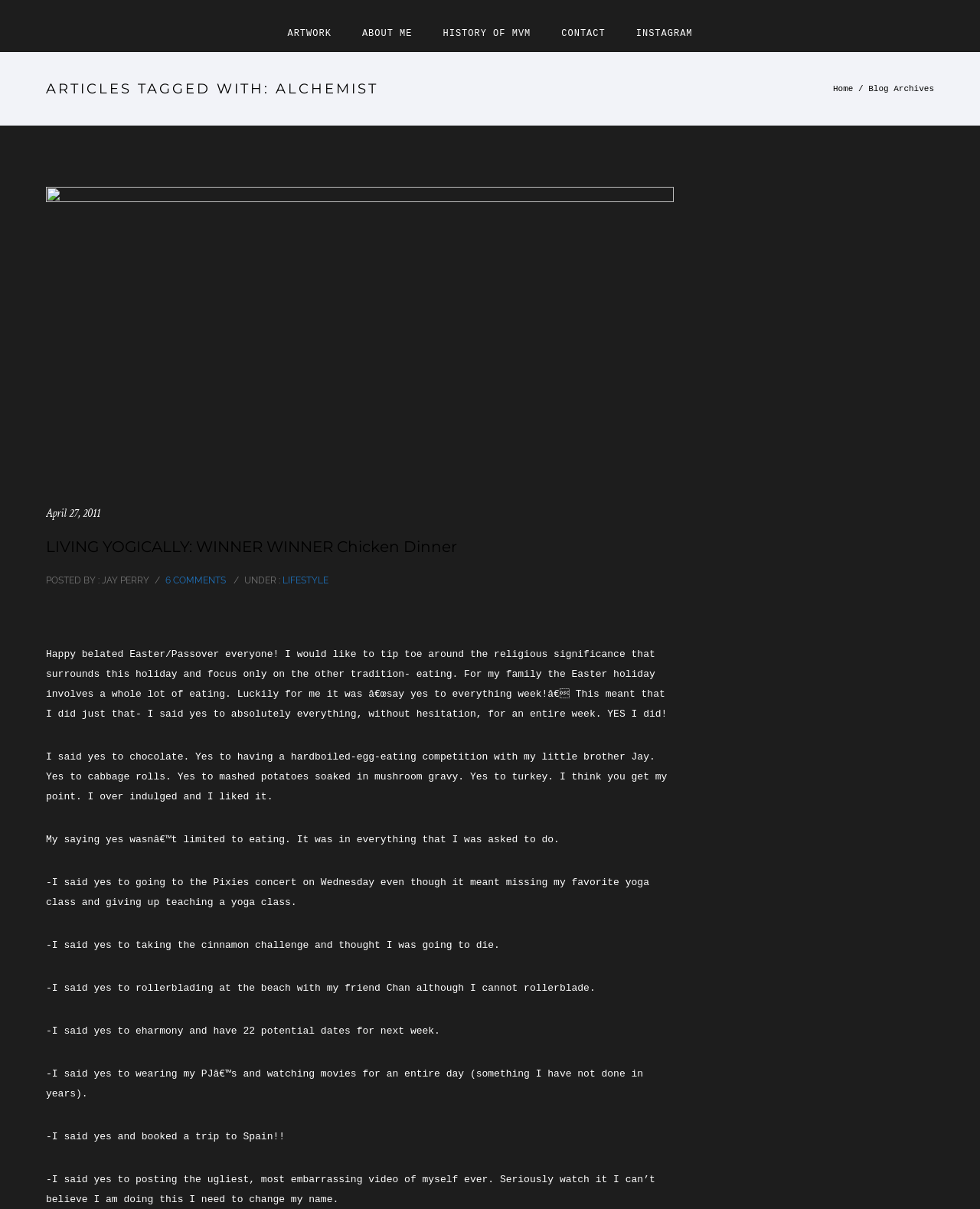With reference to the image, please provide a detailed answer to the following question: What is the category of the blog post?

I found the text 'UNDER :' followed by 'LIFESTYLE', which indicates that the category of the blog post is 'LIFESTYLE'.